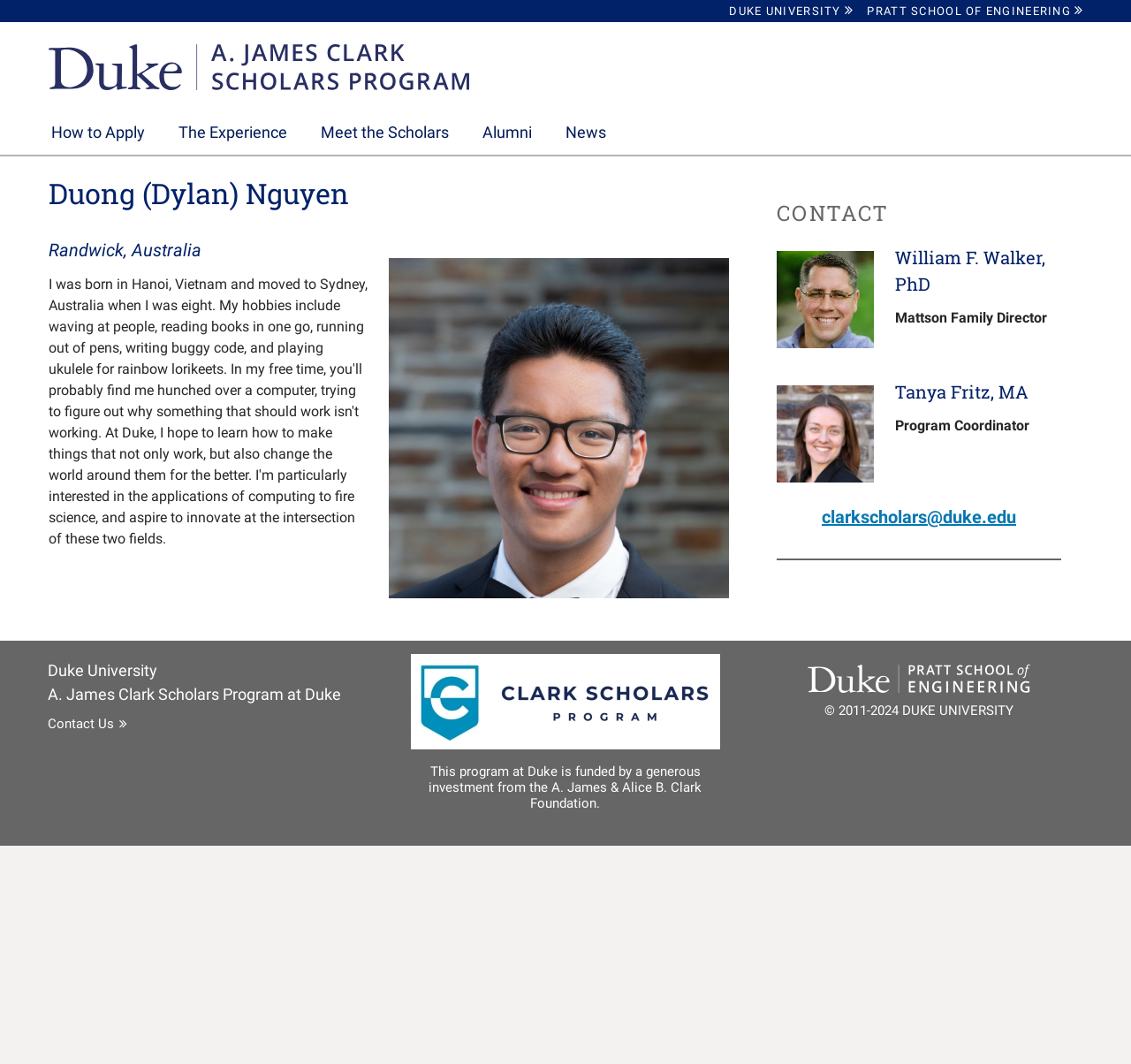Identify the bounding box coordinates for the element you need to click to achieve the following task: "View the 'Clark Scholars Program Logo'". The coordinates must be four float values ranging from 0 to 1, formatted as [left, top, right, bottom].

[0.363, 0.693, 0.637, 0.708]